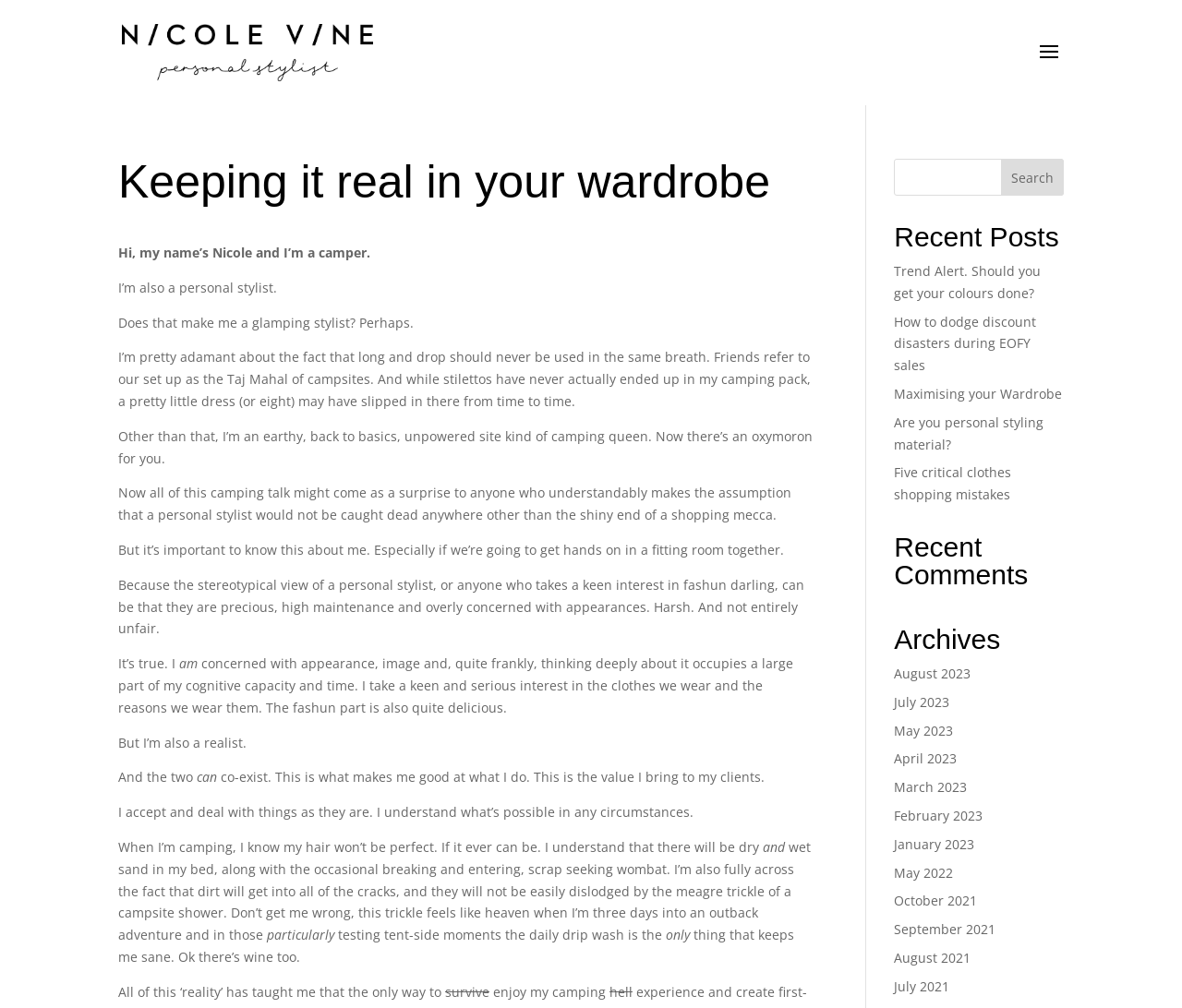Identify the bounding box coordinates of the clickable region necessary to fulfill the following instruction: "Get a quote". The bounding box coordinates should be four float numbers between 0 and 1, i.e., [left, top, right, bottom].

None